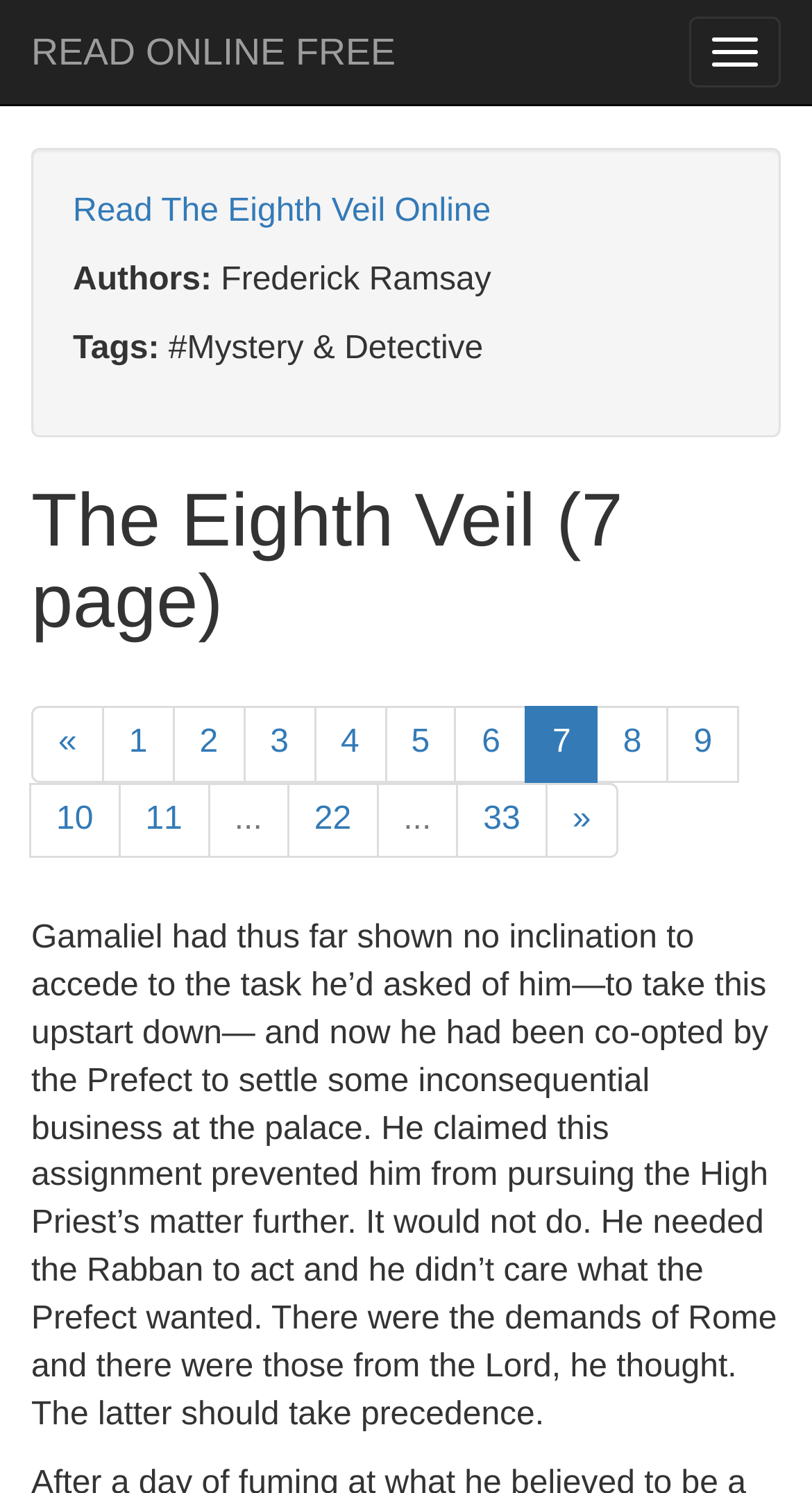Answer the question using only one word or a concise phrase: What is the book's genre?

Mystery & Detective